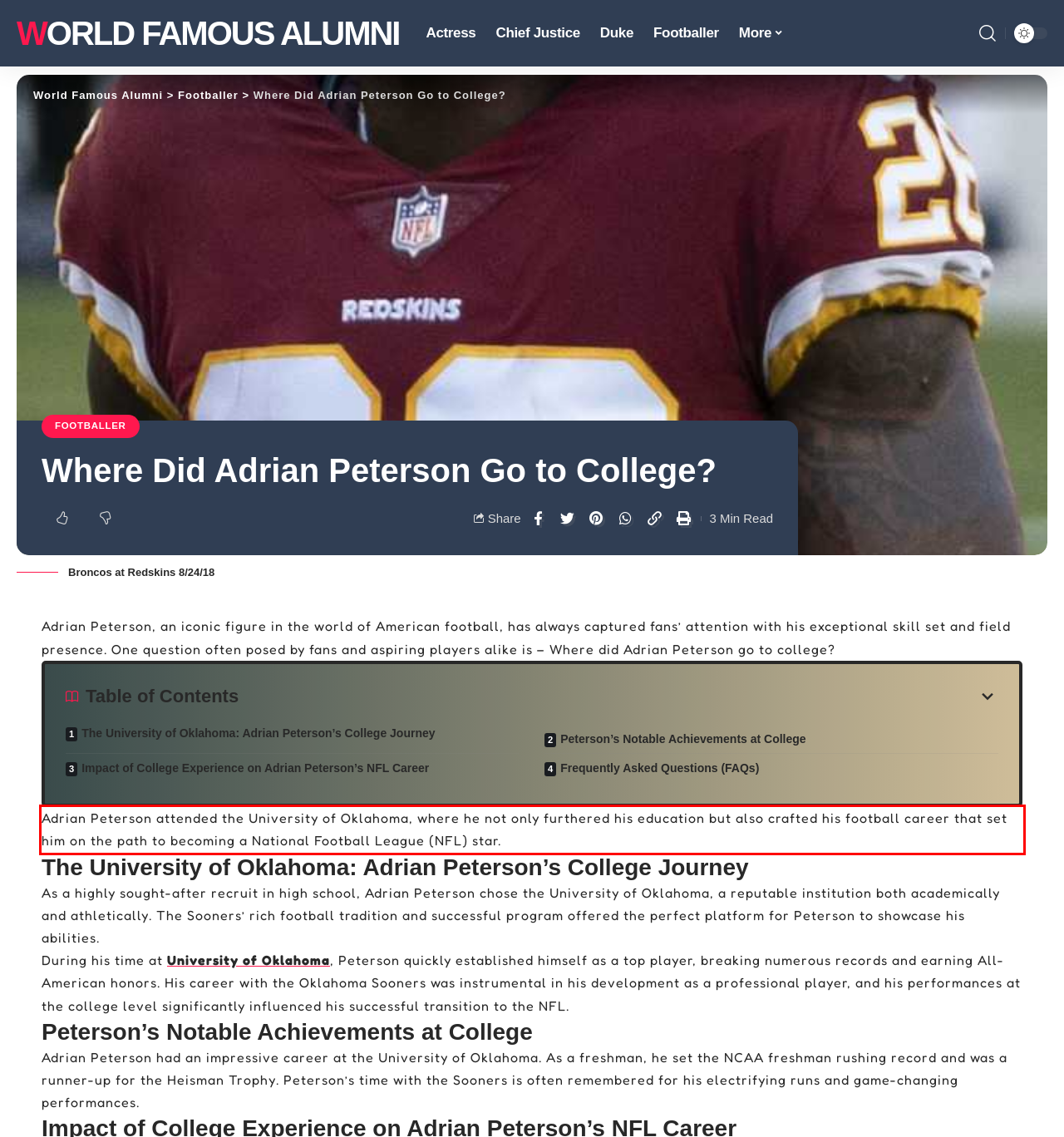There is a screenshot of a webpage with a red bounding box around a UI element. Please use OCR to extract the text within the red bounding box.

Adrian Peterson attended the University of Oklahoma, where he not only furthered his education but also crafted his football career that set him on the path to becoming a National Football League (NFL) star.